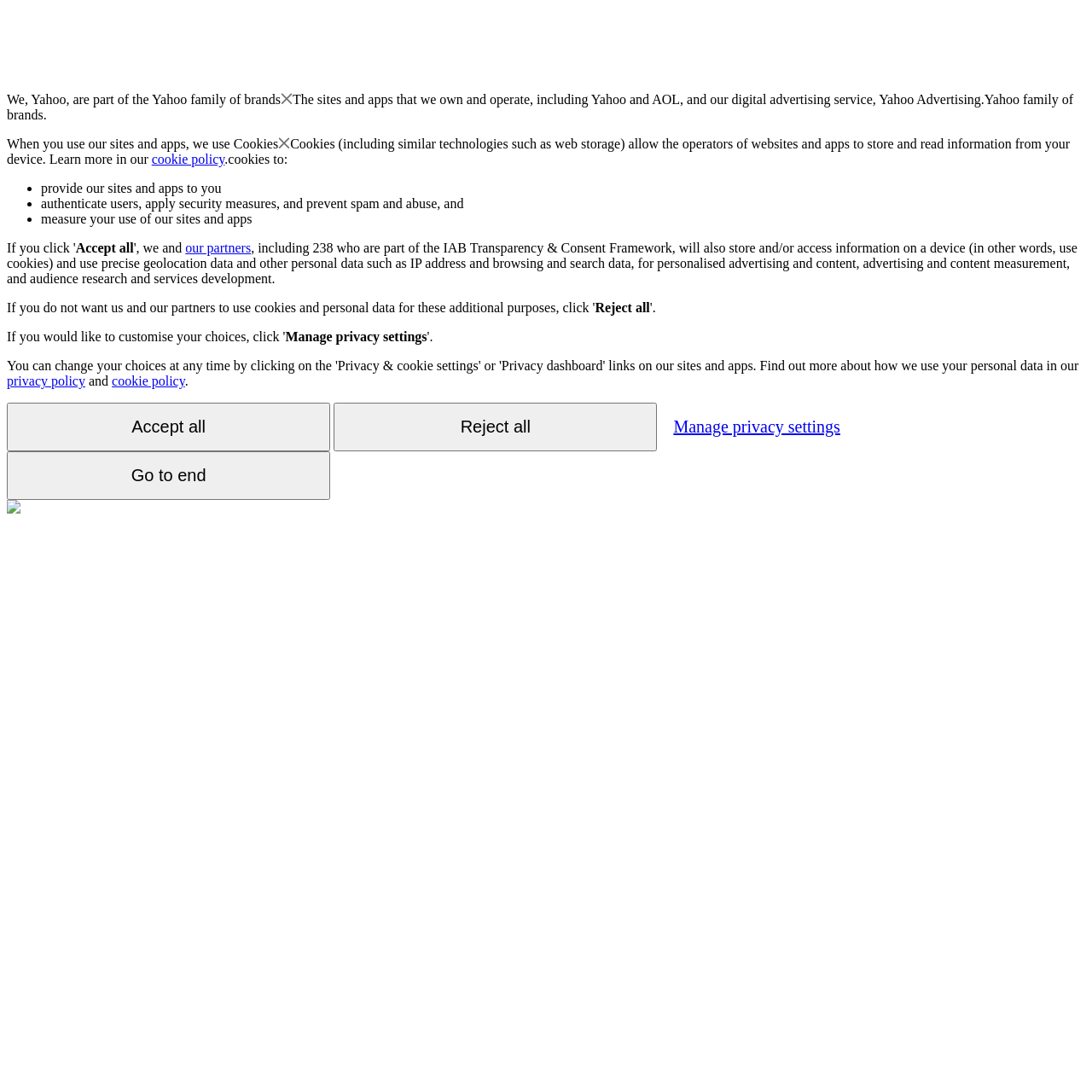Find the bounding box coordinates of the clickable area required to complete the following action: "Go to the 'privacy policy'".

[0.006, 0.342, 0.078, 0.355]